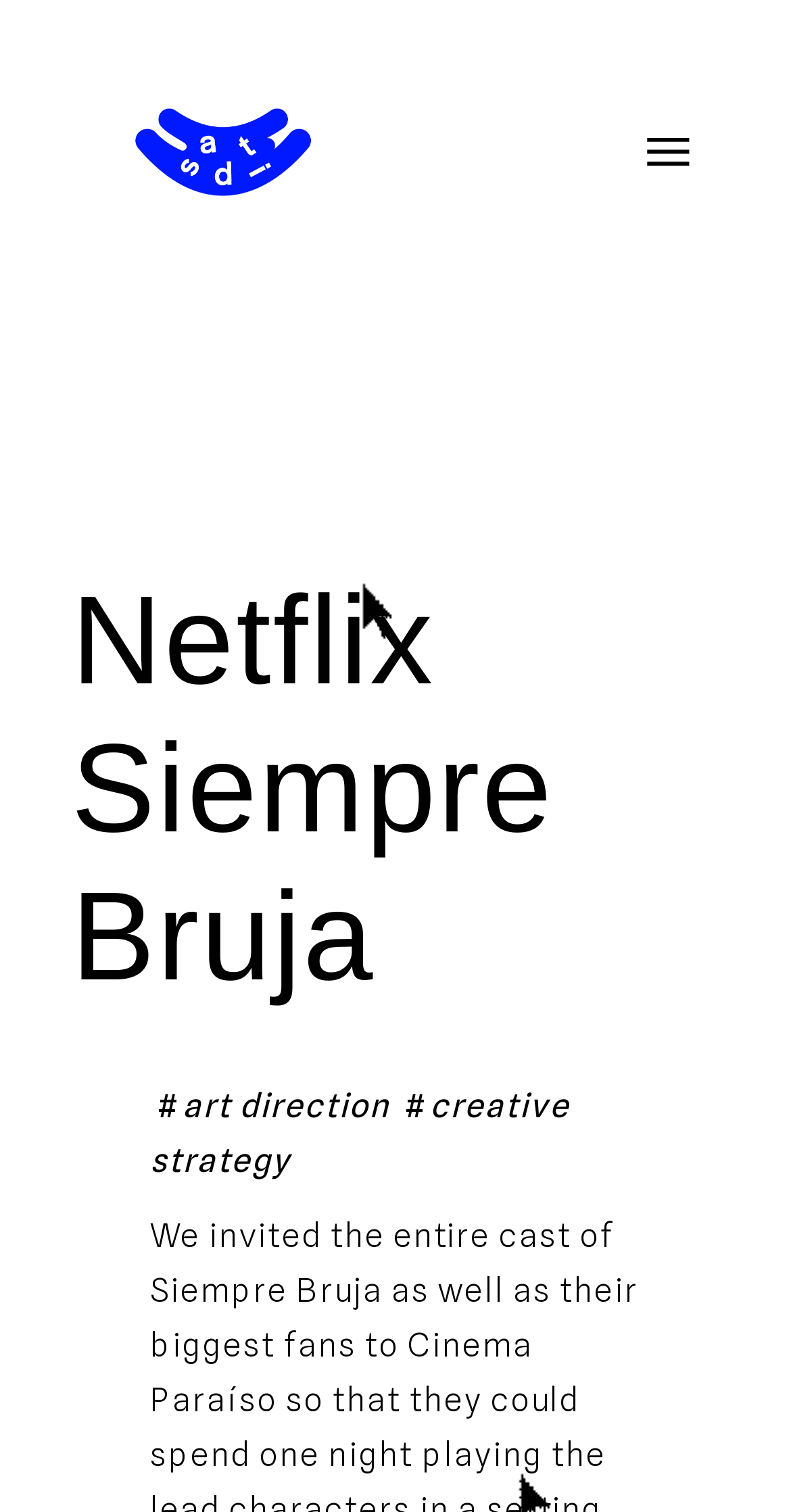What is the bounding box coordinate of the 'Open the menu' link?
Based on the screenshot, provide a one-word or short-phrase response.

[0.818, 0.091, 0.872, 0.11]